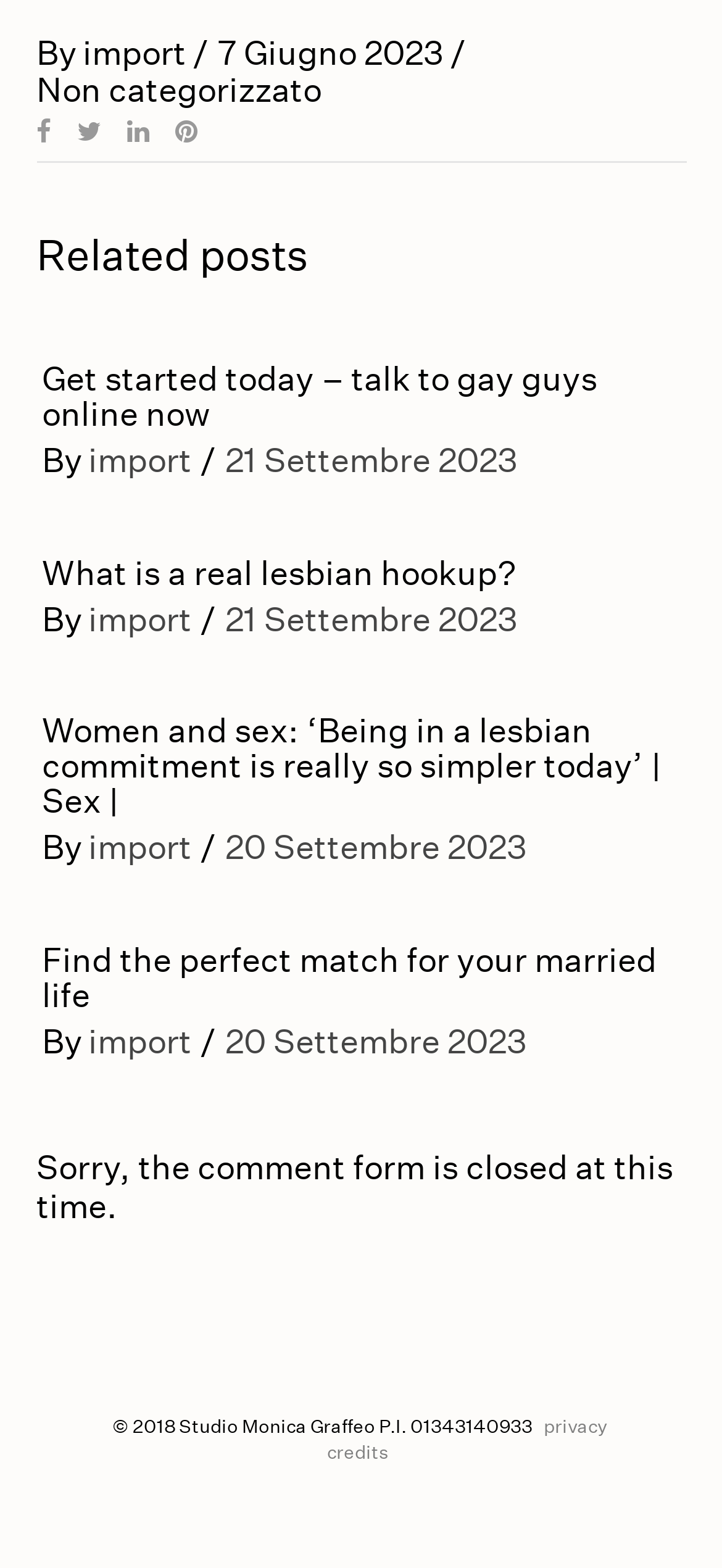Identify the bounding box coordinates of the area you need to click to perform the following instruction: "Click on 'import'".

[0.114, 0.021, 0.258, 0.046]